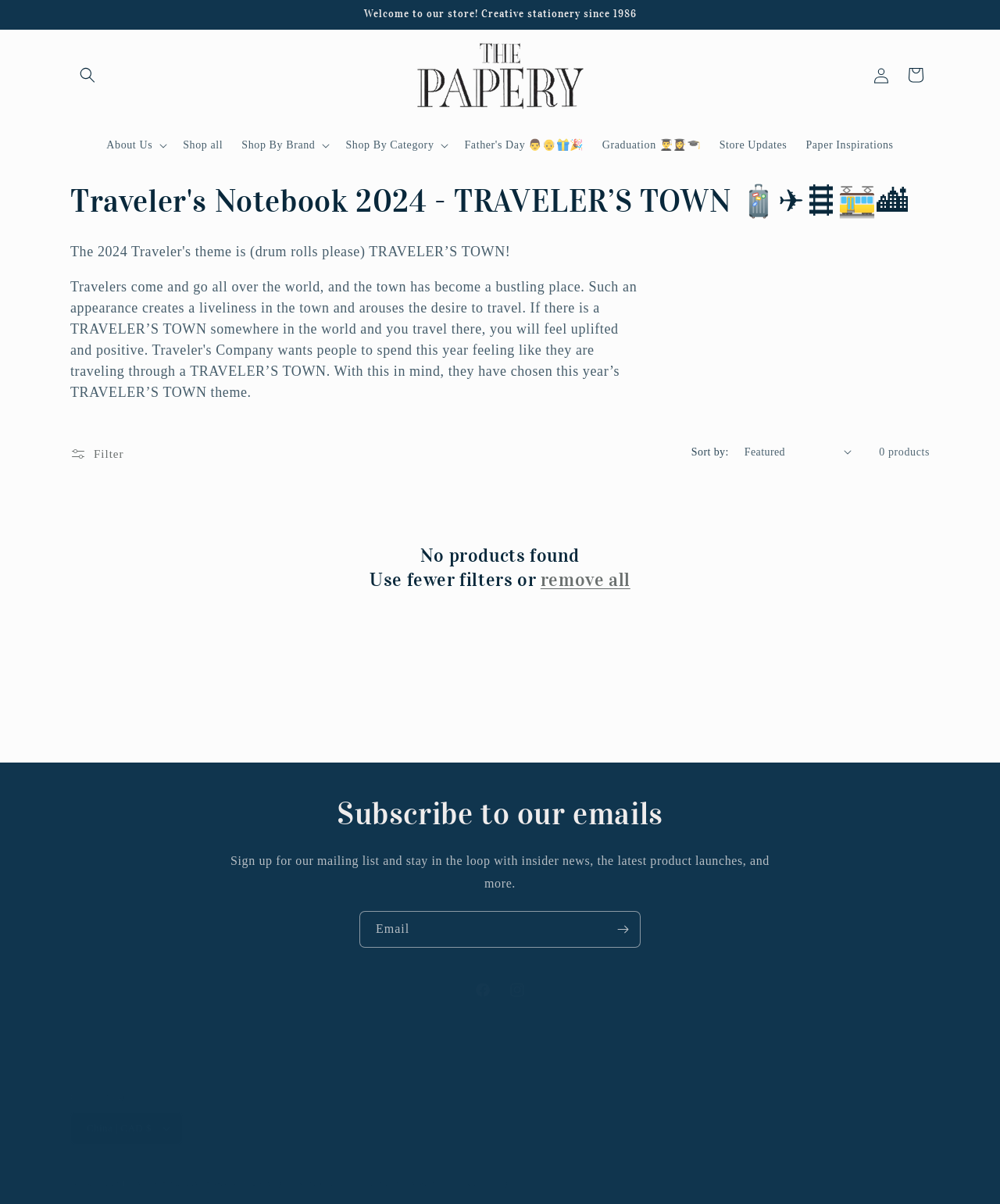What is the purpose of the textbox?
Please use the image to provide a one-word or short phrase answer.

Email